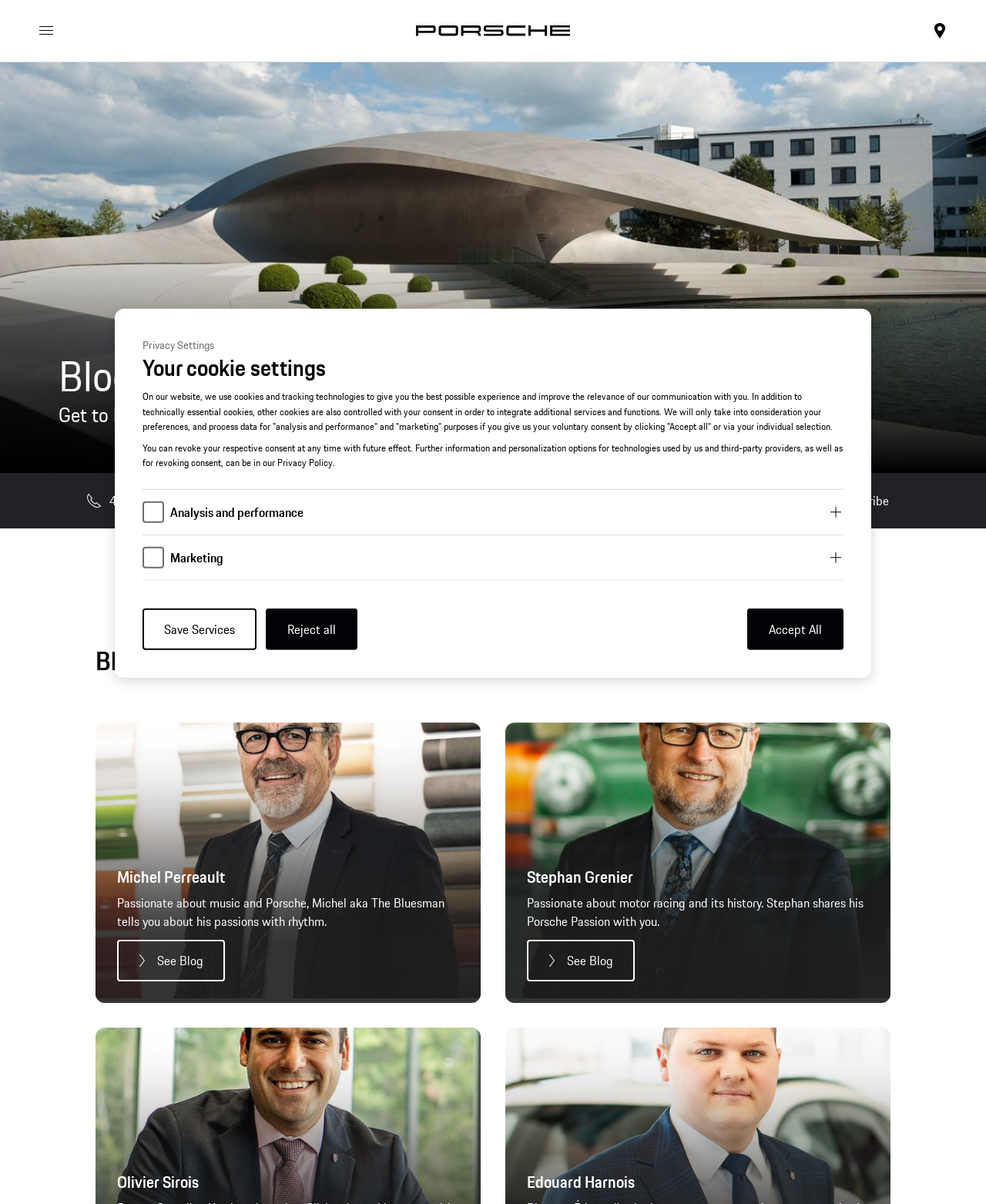Give a complete and precise description of the webpage's appearance.

The webpage is for Porsche Centre Quebec, a Porsche dealership in the National-Capital region. At the top, there is a dialog box for privacy settings, which is not currently in focus. Within this dialog box, there are several elements, including two headings, "Privacy Settings" and "Your cookie settings", and two paragraphs of text explaining the use of cookies and tracking technologies on the website. 

Below the headings, there are two checkboxes, "Analysis and performance" and "Marketing", both of which are unchecked. Next to each checkbox, there is an "Expand" button. 

Further down, there are three buttons: "Accept All", "Reject all", and "Save Services". The "Accept All" button is located at the top right, while the "Reject all" button is at the top left, and the "Save Services" button is at the bottom left of the dialog box.